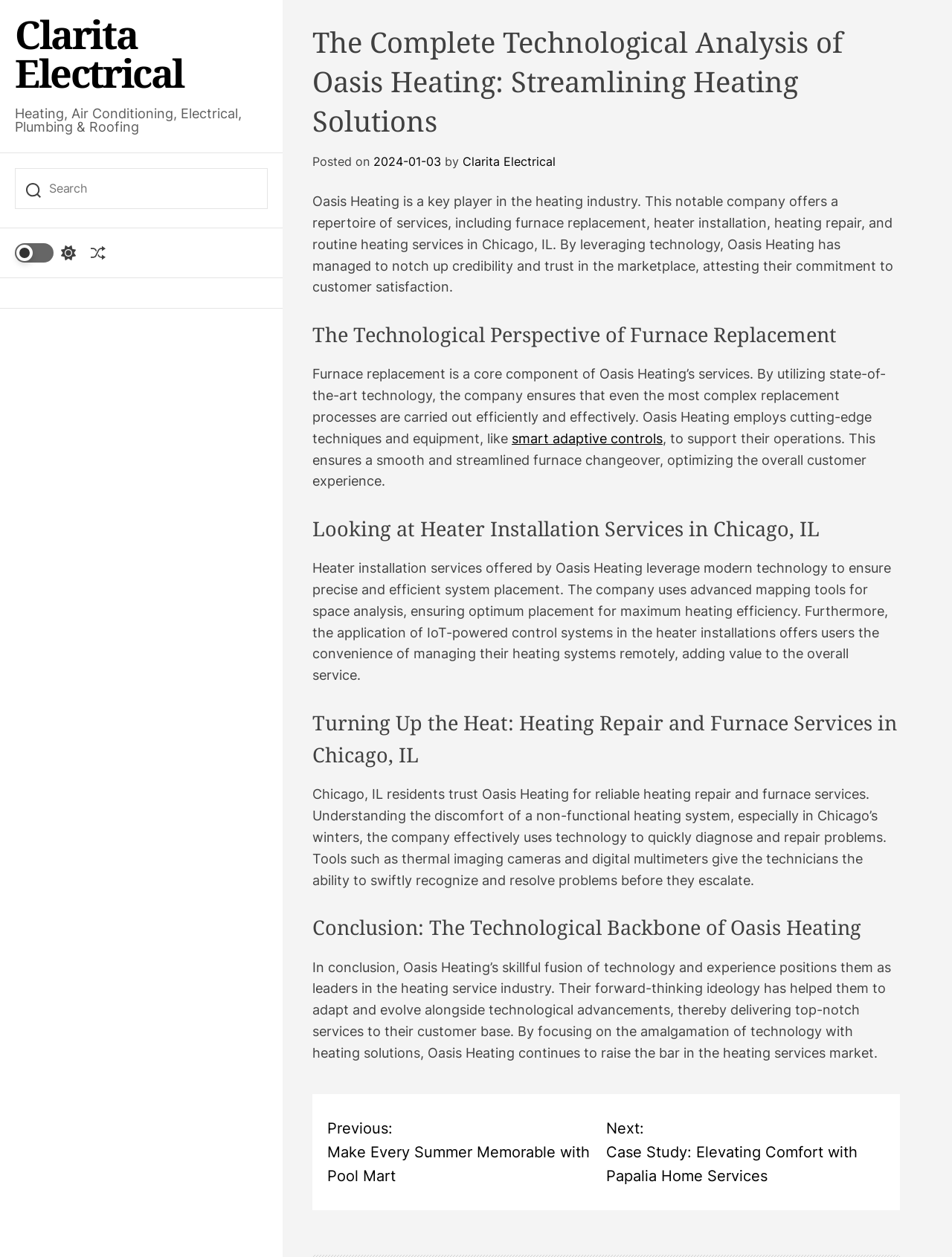What is the purpose of thermal imaging cameras in heating repair?
From the screenshot, supply a one-word or short-phrase answer.

To quickly diagnose problems